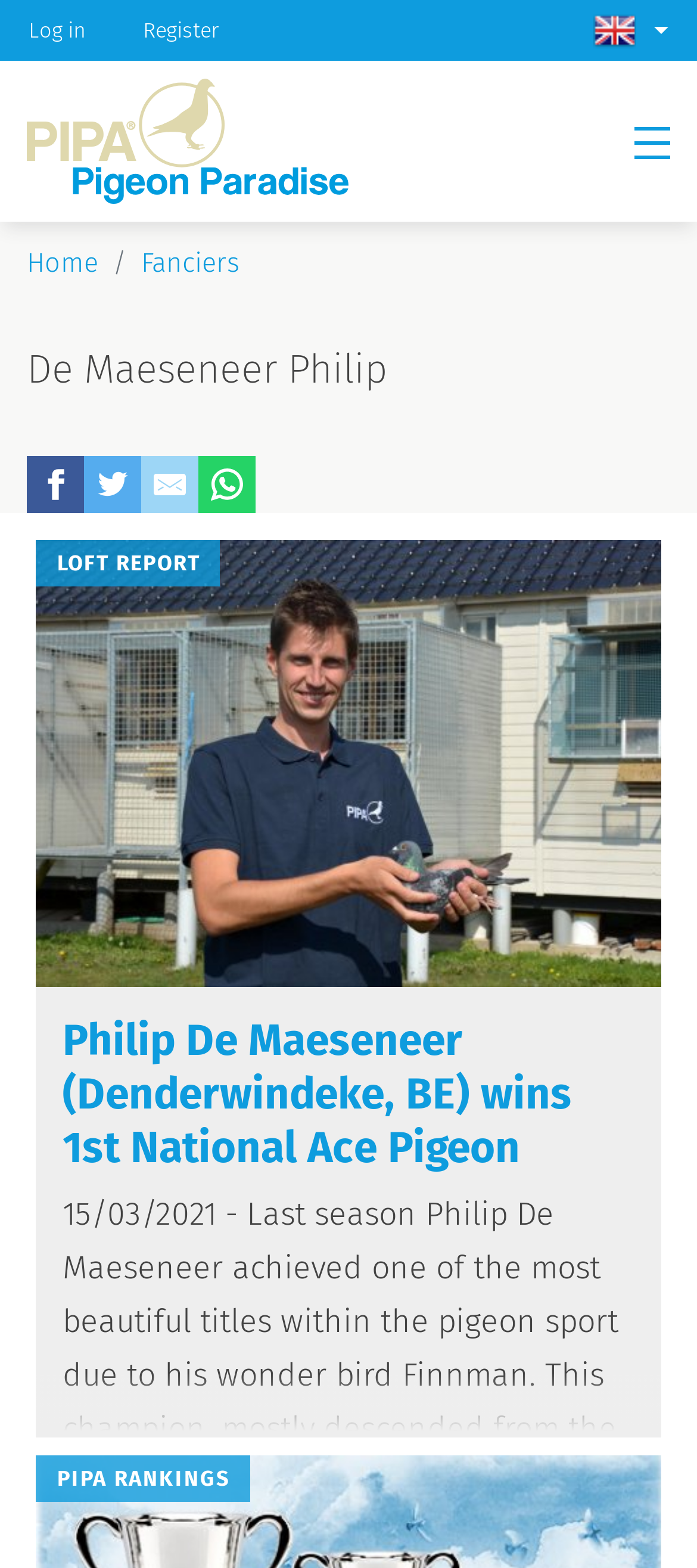Specify the bounding box coordinates for the region that must be clicked to perform the given instruction: "Check the PIPA rankings".

[0.082, 0.935, 0.331, 0.951]